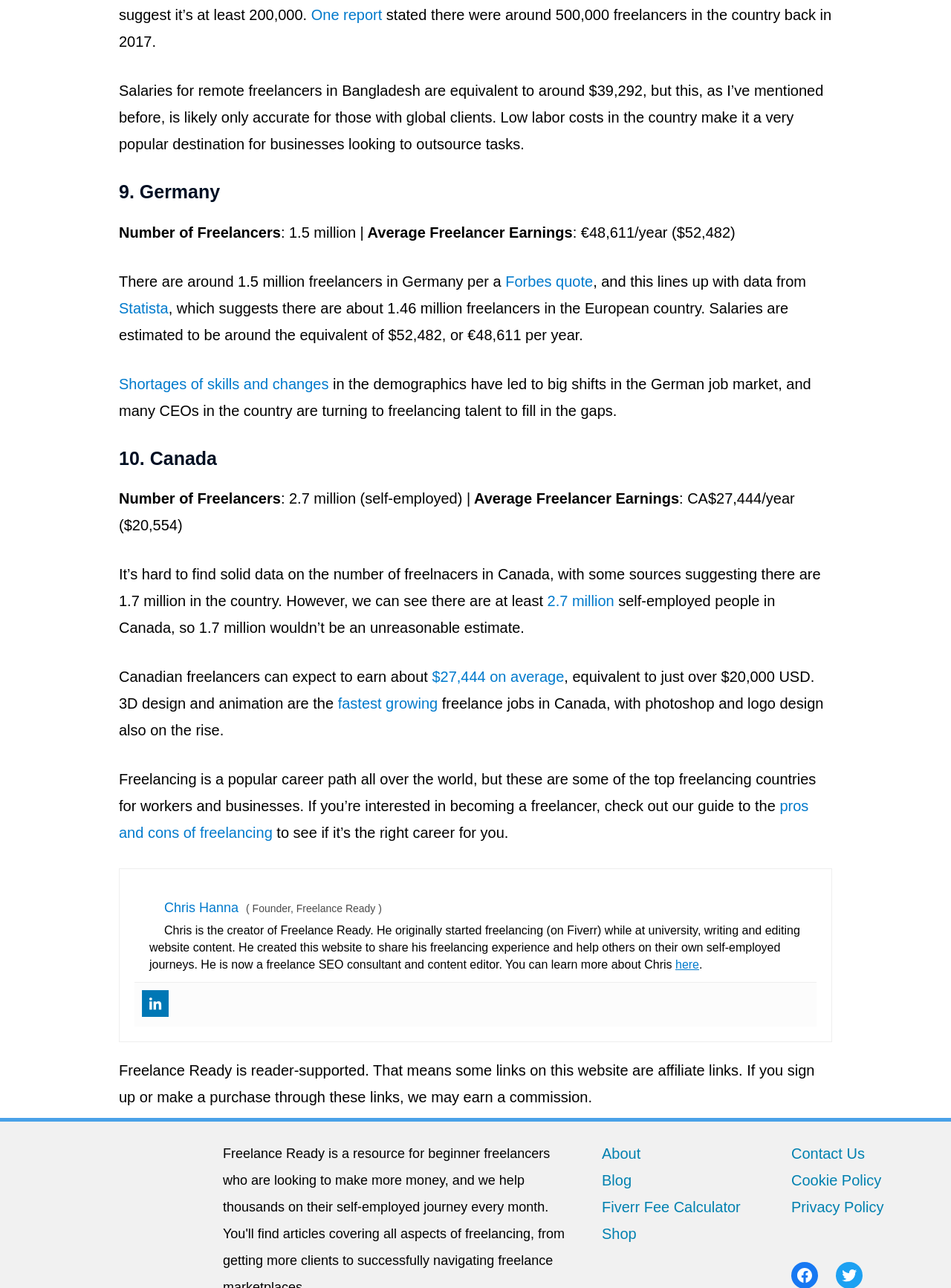Please identify the bounding box coordinates of the area I need to click to accomplish the following instruction: "Click on 'One report'".

[0.327, 0.005, 0.402, 0.018]